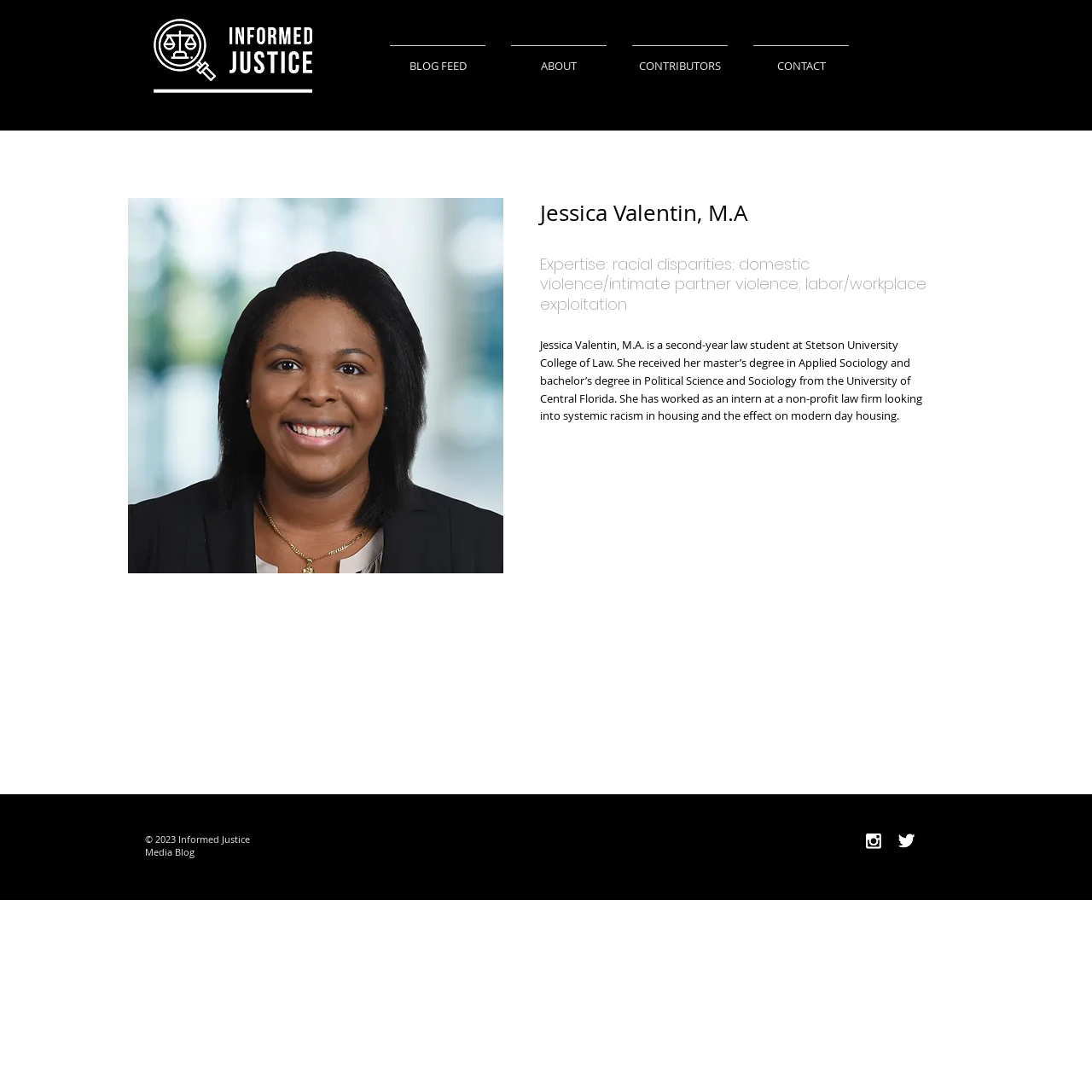Identify the bounding box coordinates for the UI element described by the following text: "CONTRIBUTORS". Provide the coordinates as four float numbers between 0 and 1, in the format [left, top, right, bottom].

[0.567, 0.041, 0.678, 0.065]